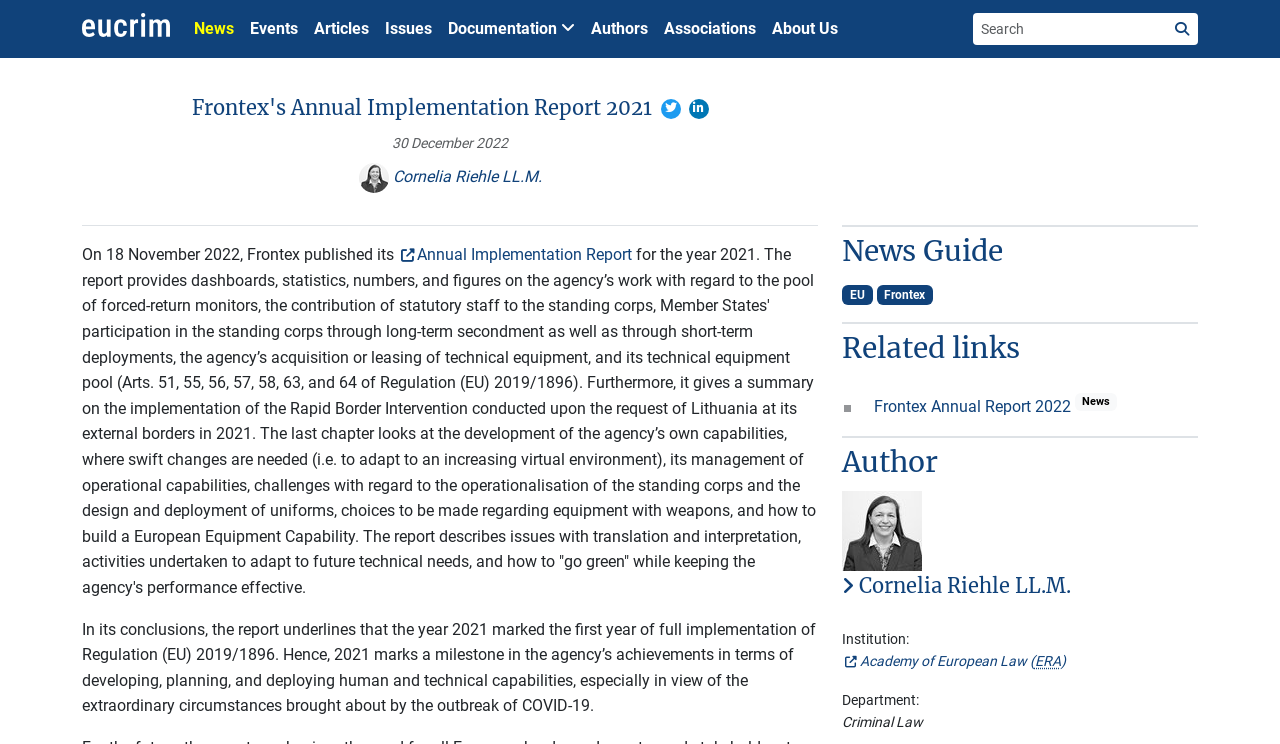Detail the various sections and features present on the webpage.

The webpage is about Frontex's Annual Implementation Report for 2021. At the top, there is a navigation menu with 7 links: "eucrim", "News", "Events", "Articles", "Issues", "Documentation", and "Authors". To the right of the navigation menu, there is a search bar with a magnifying glass icon.

Below the navigation menu, there is a heading that reads "Frontex's Annual Implementation Report 2021" with two icons. Underneath, there is a paragraph of text that describes the report's content, including dashboards, statistics, and figures on the agency's work.

To the left of the paragraph, there is an image of Cornelia Riehle, the author of the report. Below the image, there is a link to the author's profile.

The report's content is divided into sections, including "News Guide", "Related links", and "Author". The "News Guide" section has a heading, and the "Related links" section has a list of links, including "Frontex Annual Report 2022". The "Author" section has a heading, a link to the author's profile, and information about the author's institution and department.

There are 9 links in the navigation menu, 2 images, 1 search bar, and 1 button on the webpage. The layout is organized, with clear headings and concise text.